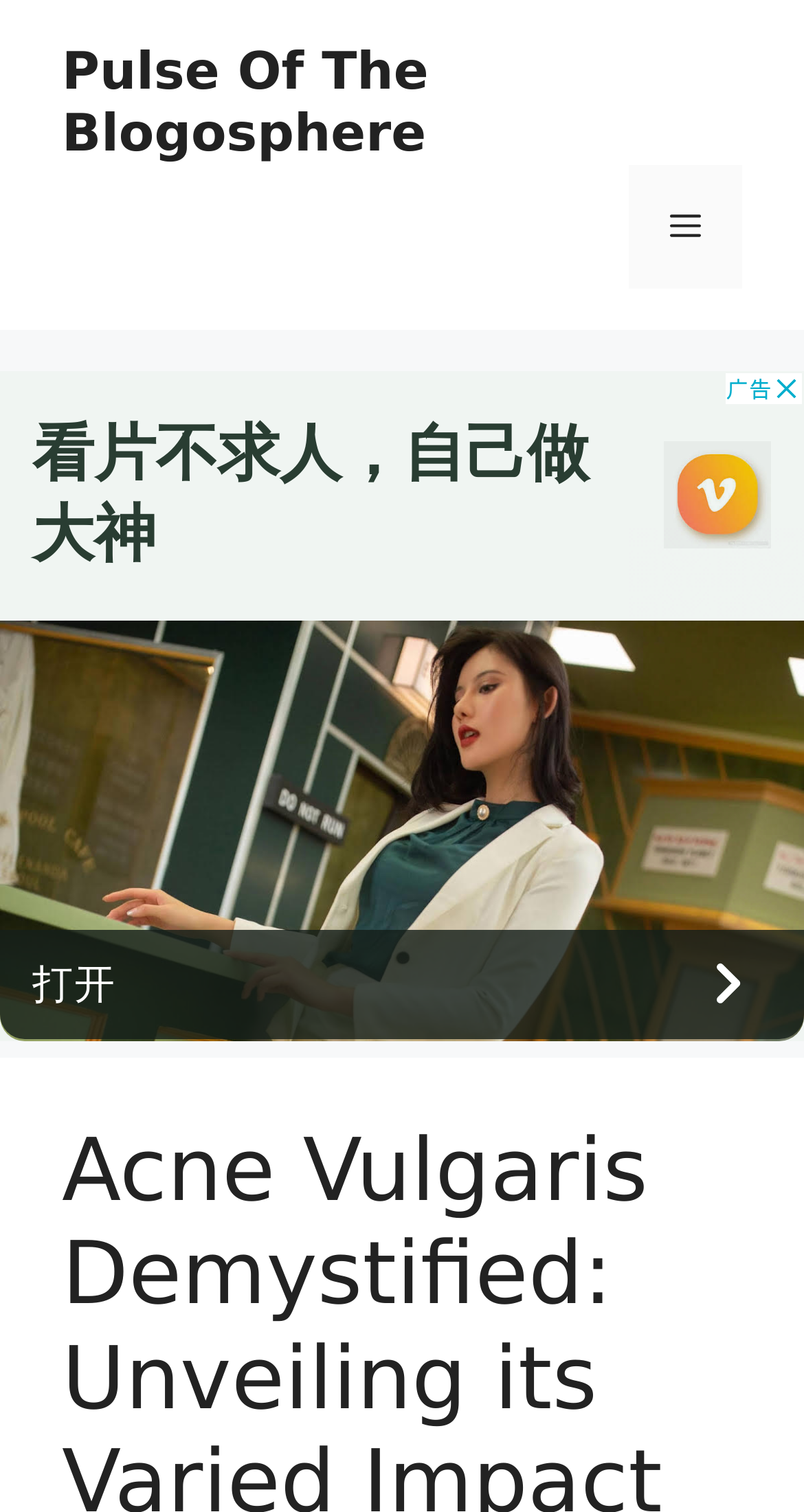Please determine the bounding box coordinates, formatted as (top-left x, top-left y, bottom-right x, bottom-right y), with all values as floating point numbers between 0 and 1. Identify the bounding box of the region described as: Menu

[0.782, 0.109, 0.923, 0.191]